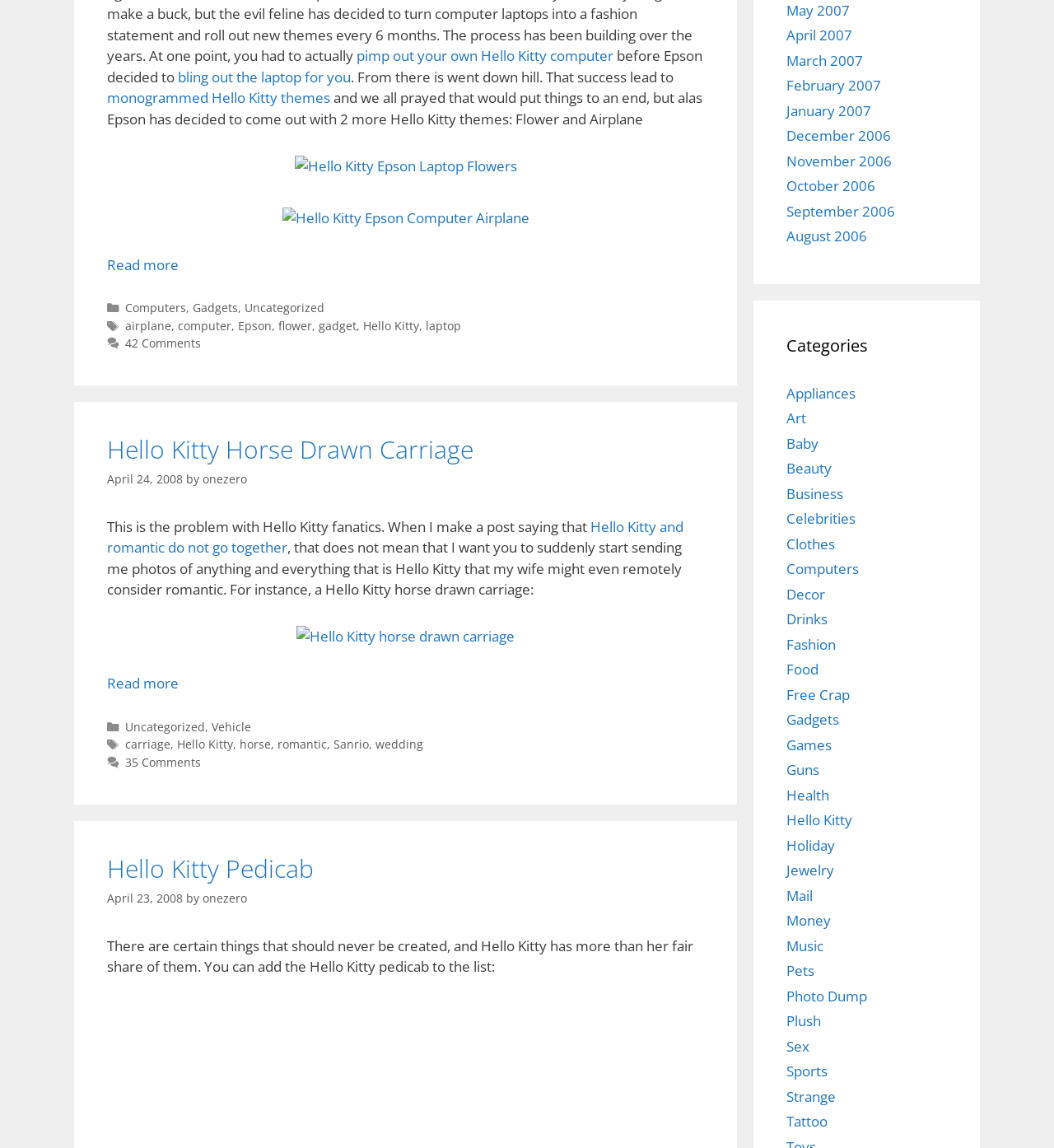Kindly provide the bounding box coordinates of the section you need to click on to fulfill the given instruction: "click the link to pimp out your own Hello Kitty computer".

[0.338, 0.04, 0.582, 0.057]